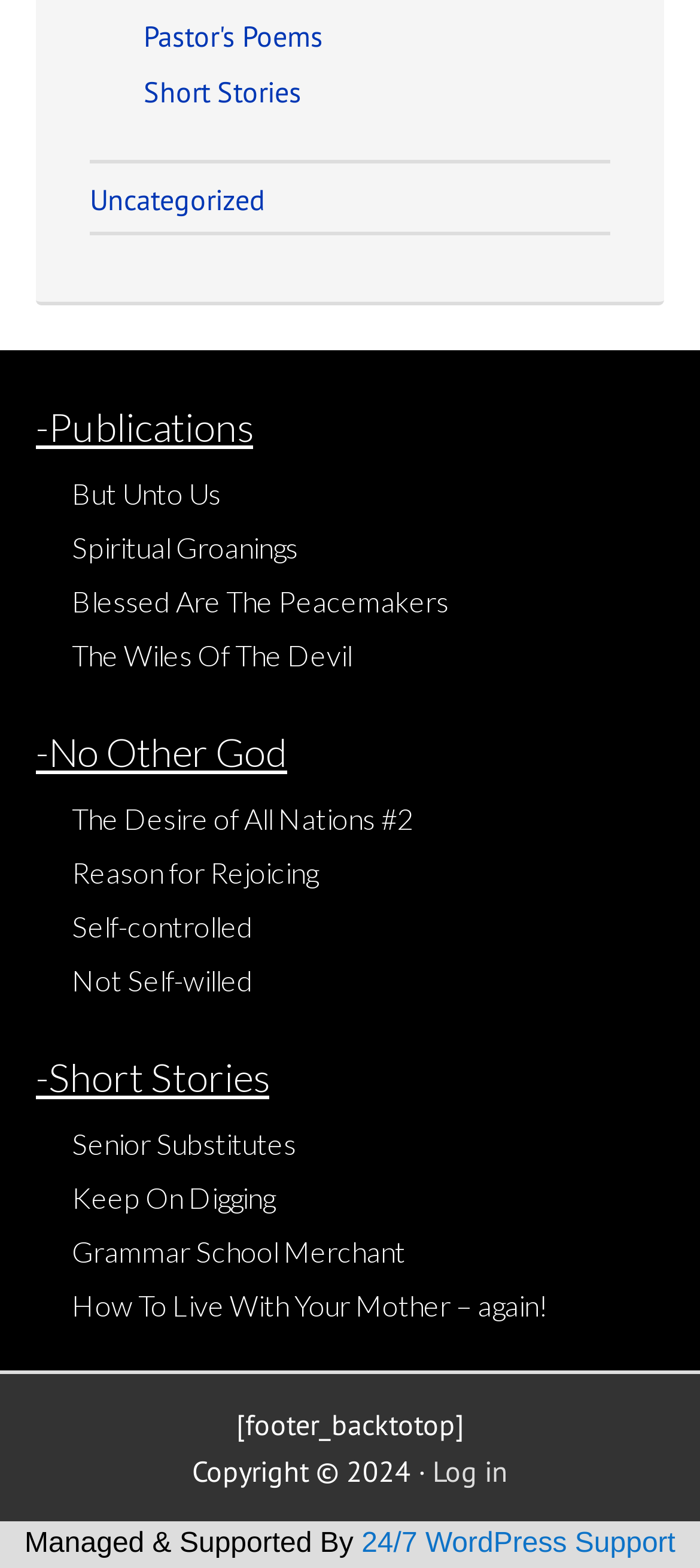Please determine the bounding box coordinates of the element to click in order to execute the following instruction: "Click on Pastor's Poems". The coordinates should be four float numbers between 0 and 1, specified as [left, top, right, bottom].

[0.205, 0.012, 0.462, 0.035]